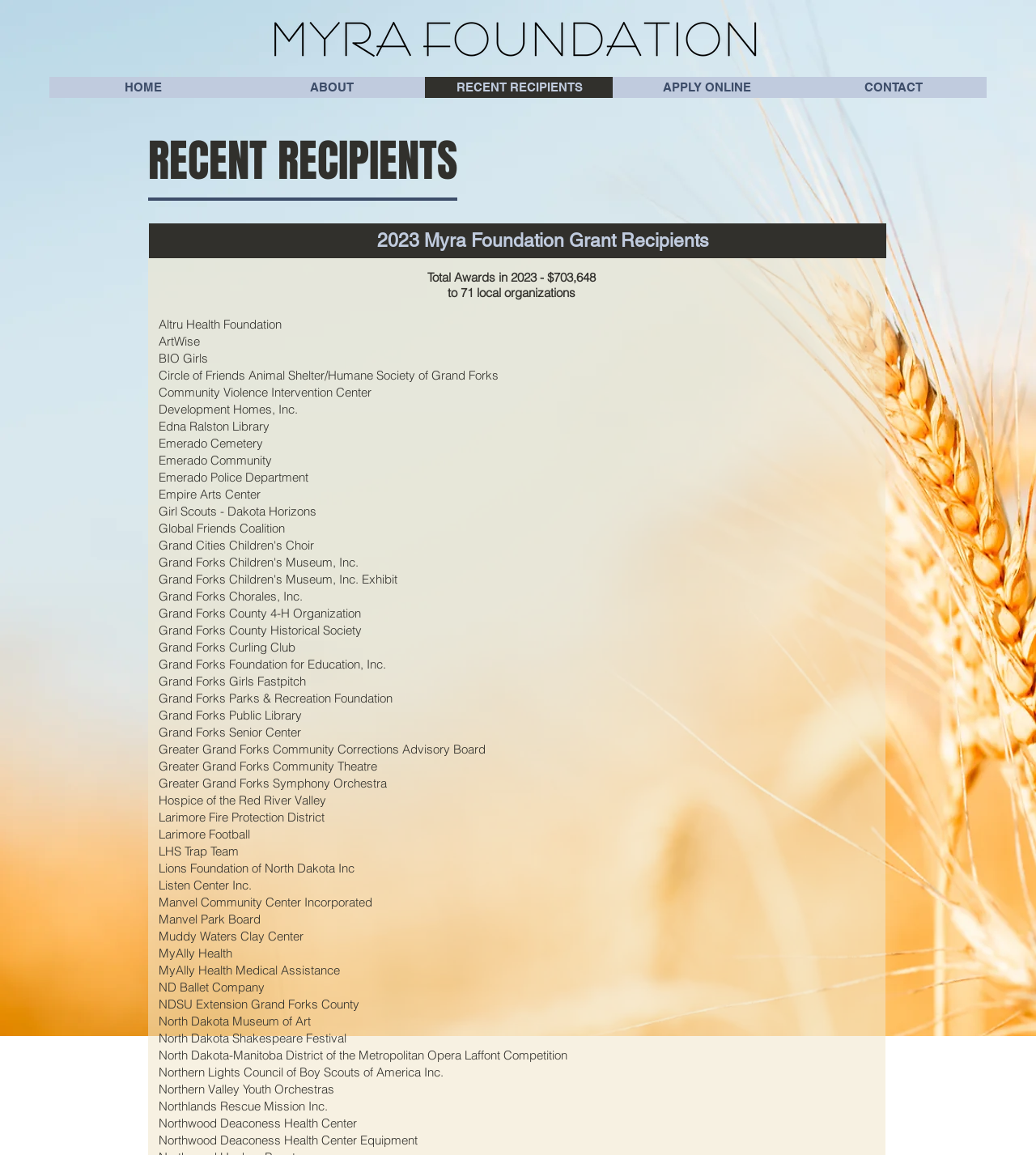What is the total amount of awards given in 2023?
Provide an in-depth answer to the question, covering all aspects.

The answer can be found in the StaticText element with the text 'Total Awards in 2023 - $703,648'.